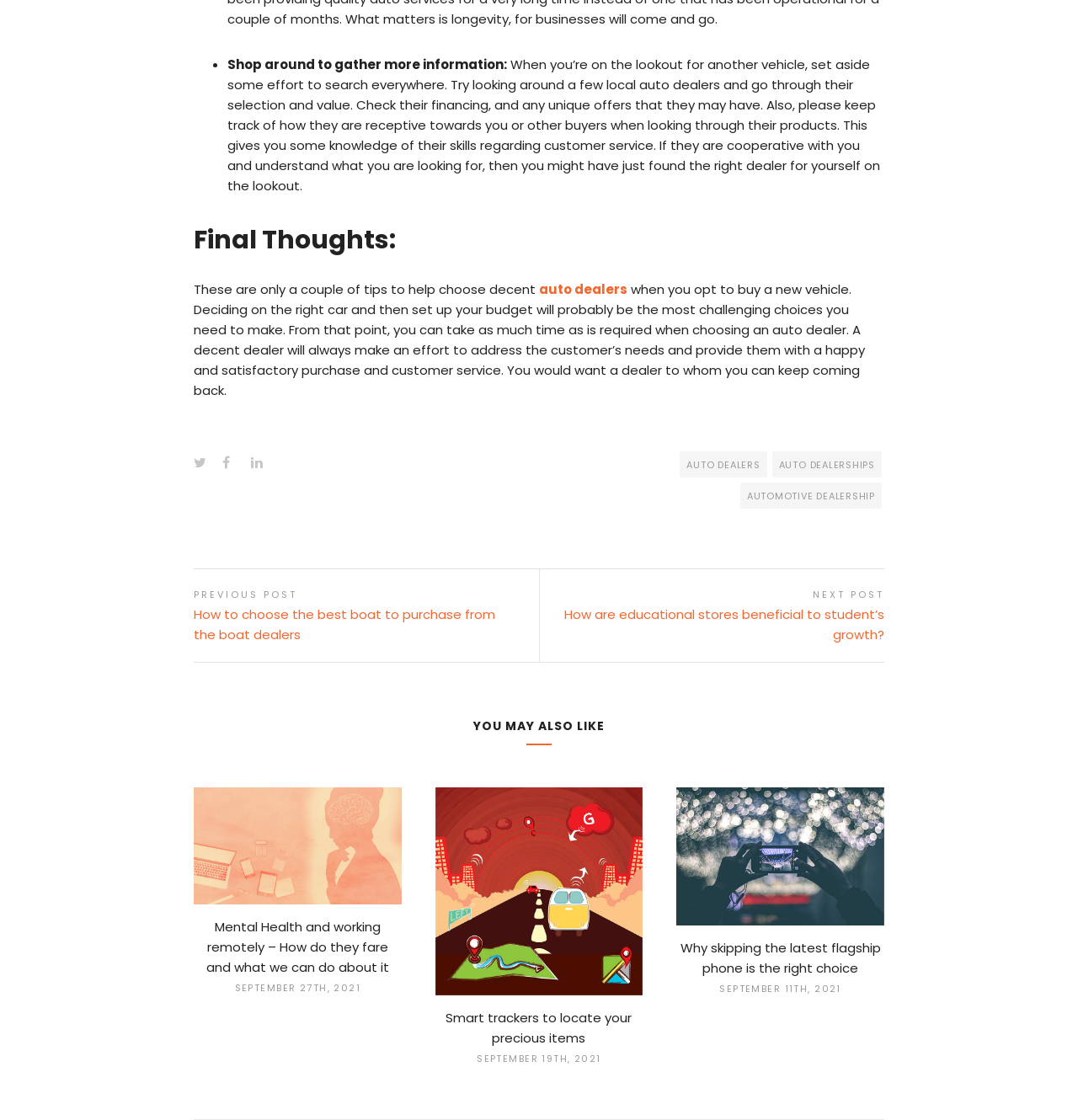Provide a one-word or short-phrase response to the question:
What is the purpose of searching around local auto dealers?

To gather more information